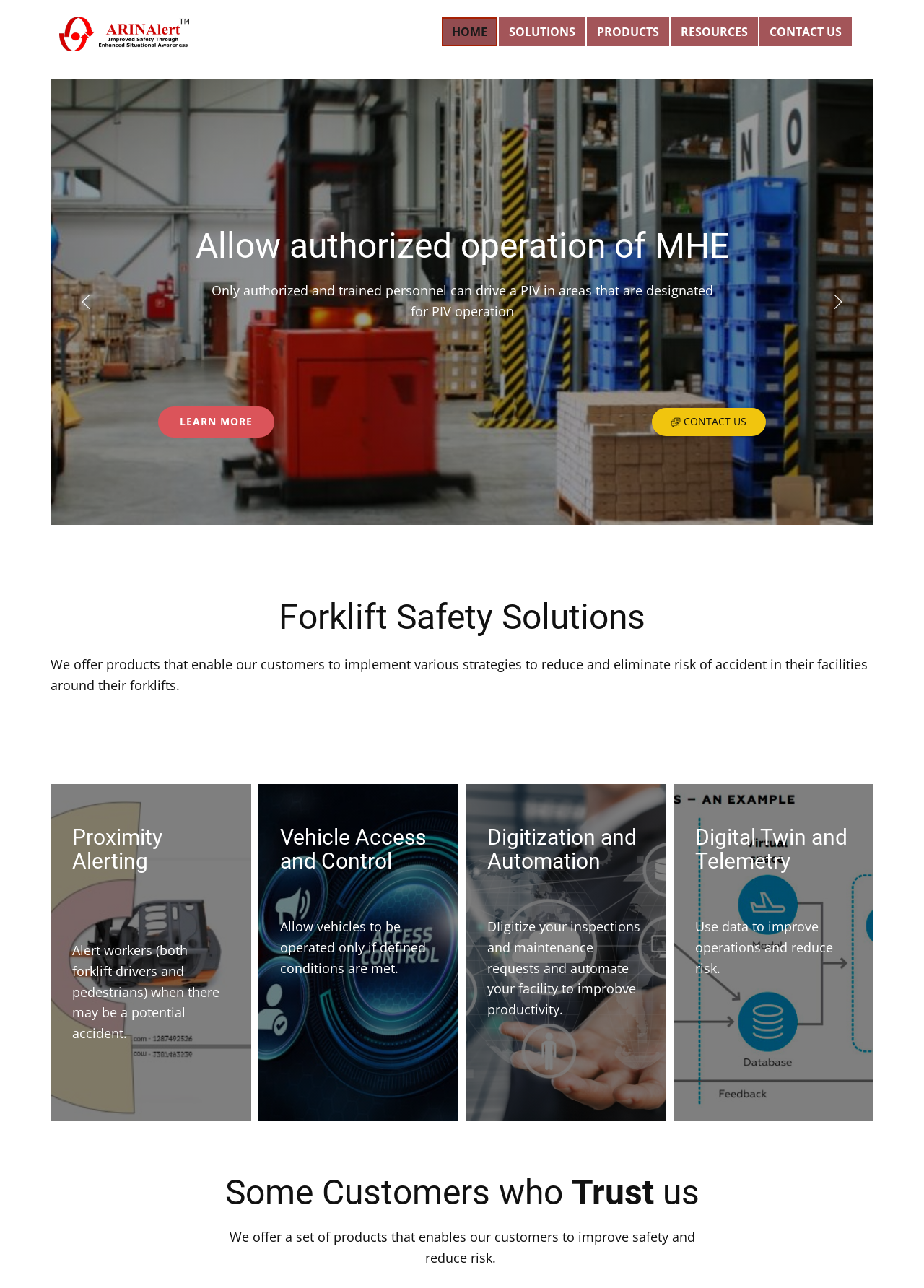Determine the bounding box coordinates for the element that should be clicked to follow this instruction: "Learn more about authorized operation of MHE". The coordinates should be given as four float numbers between 0 and 1, in the format [left, top, right, bottom].

[0.171, 0.316, 0.297, 0.34]